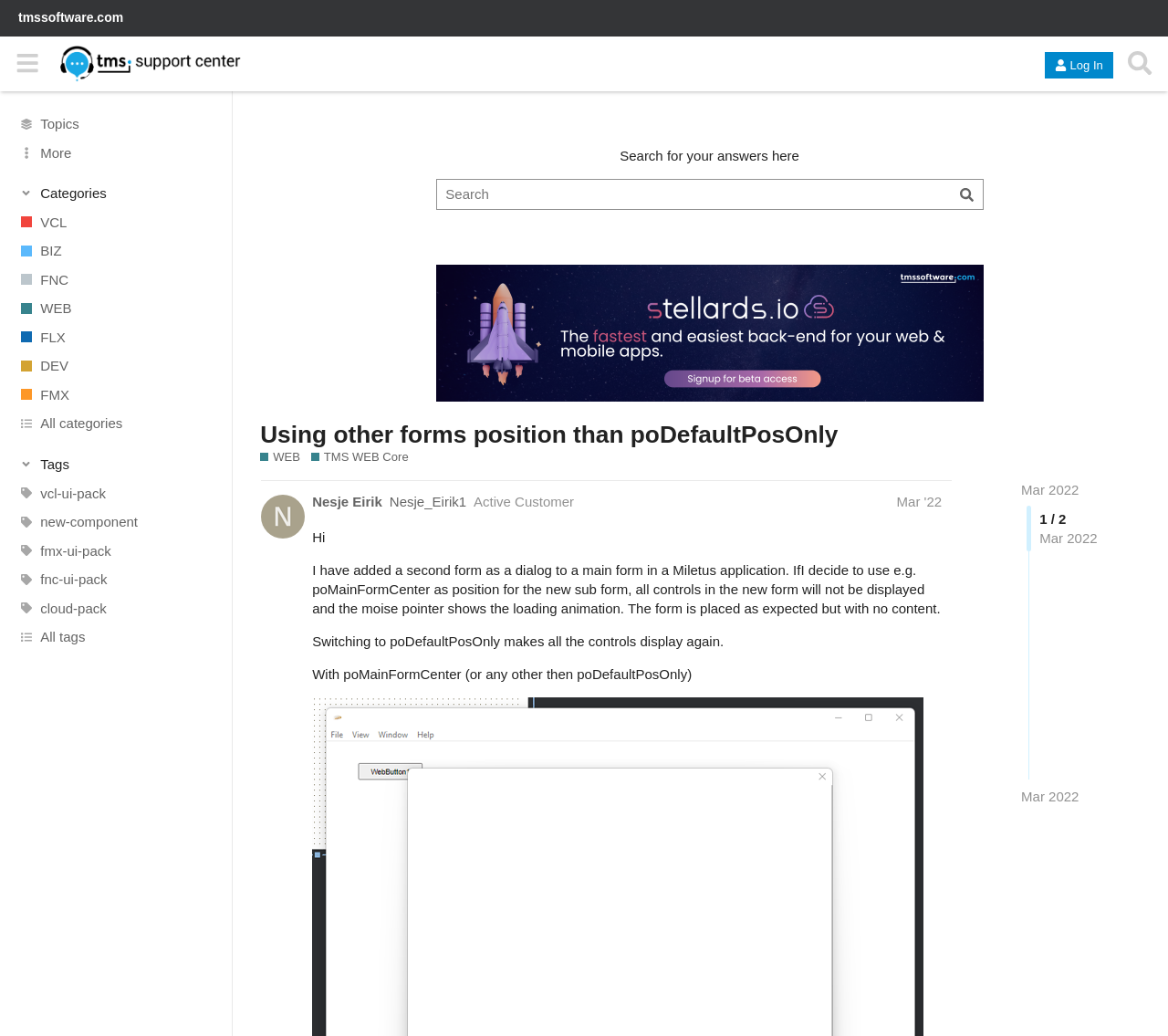Find the bounding box coordinates of the clickable element required to execute the following instruction: "Search for answers". Provide the coordinates as four float numbers between 0 and 1, i.e., [left, top, right, bottom].

[0.374, 0.173, 0.841, 0.201]